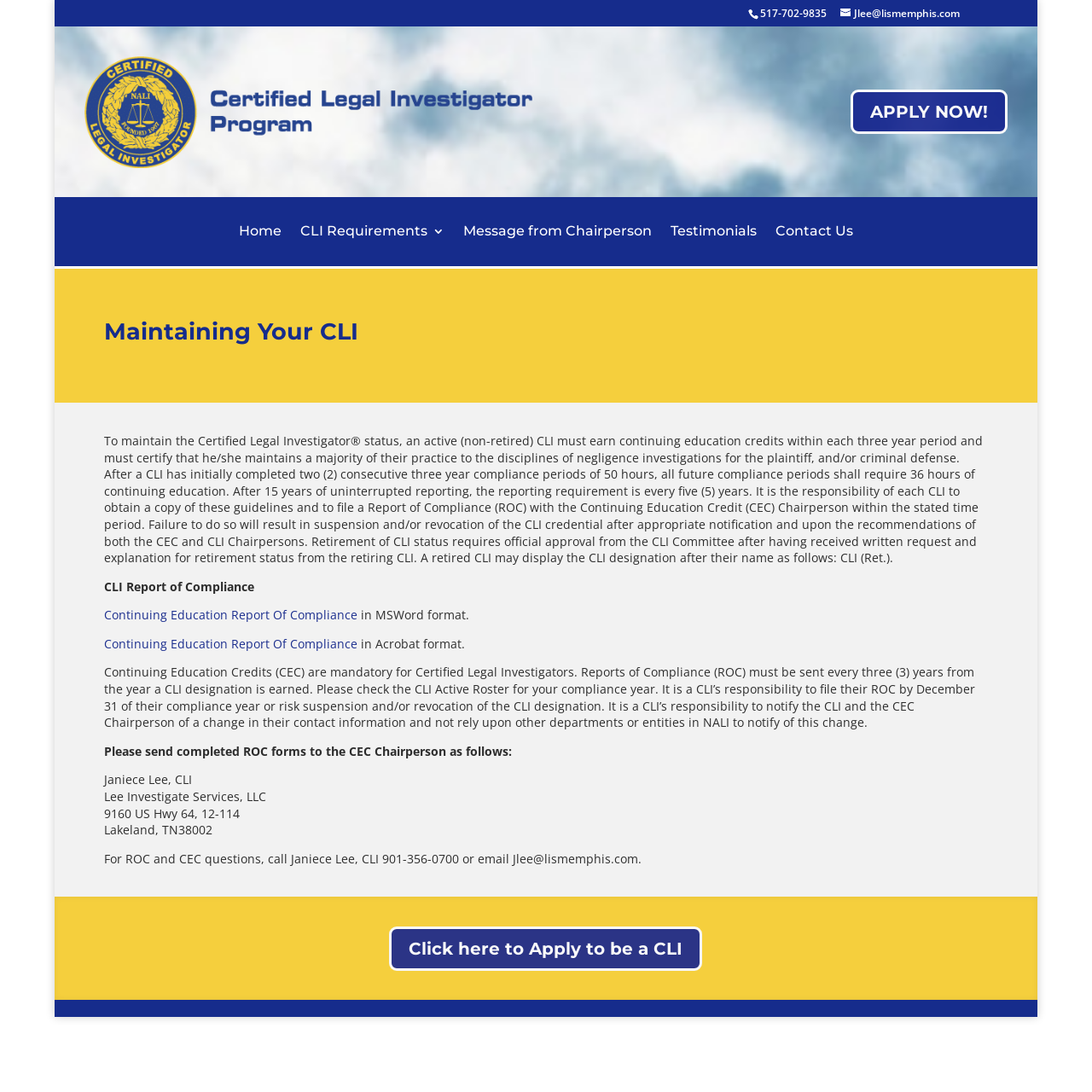What is the phone number to contact for CLI?
Please describe in detail the information shown in the image to answer the question.

I found the phone number by looking at the top section of the webpage, where it displays a static text element with the phone number 517-702-9835.